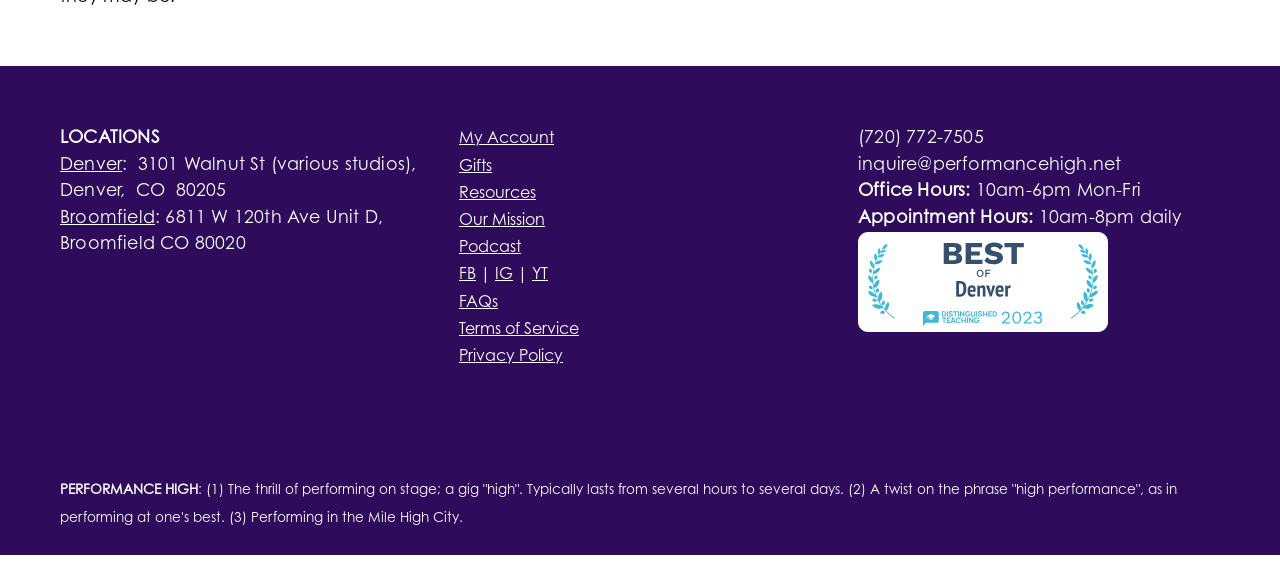From the element description Resources, predict the bounding box coordinates of the UI element. The coordinates must be specified in the format (top-left x, top-left y, bottom-right x, bottom-right y) and should be within the 0 to 1 range.

[0.359, 0.318, 0.419, 0.346]